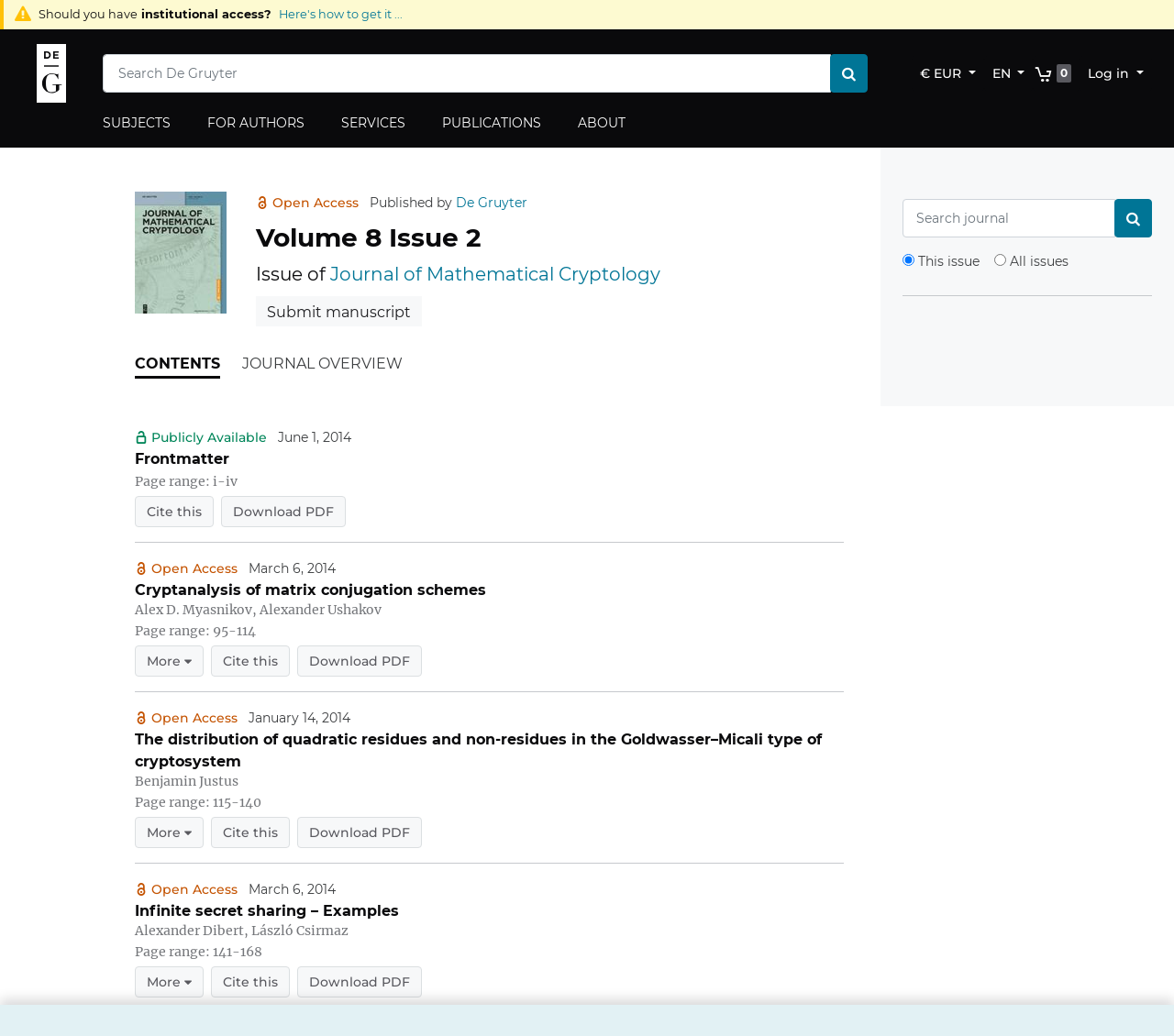Please extract and provide the main headline of the webpage.

Volume 8 Issue 2